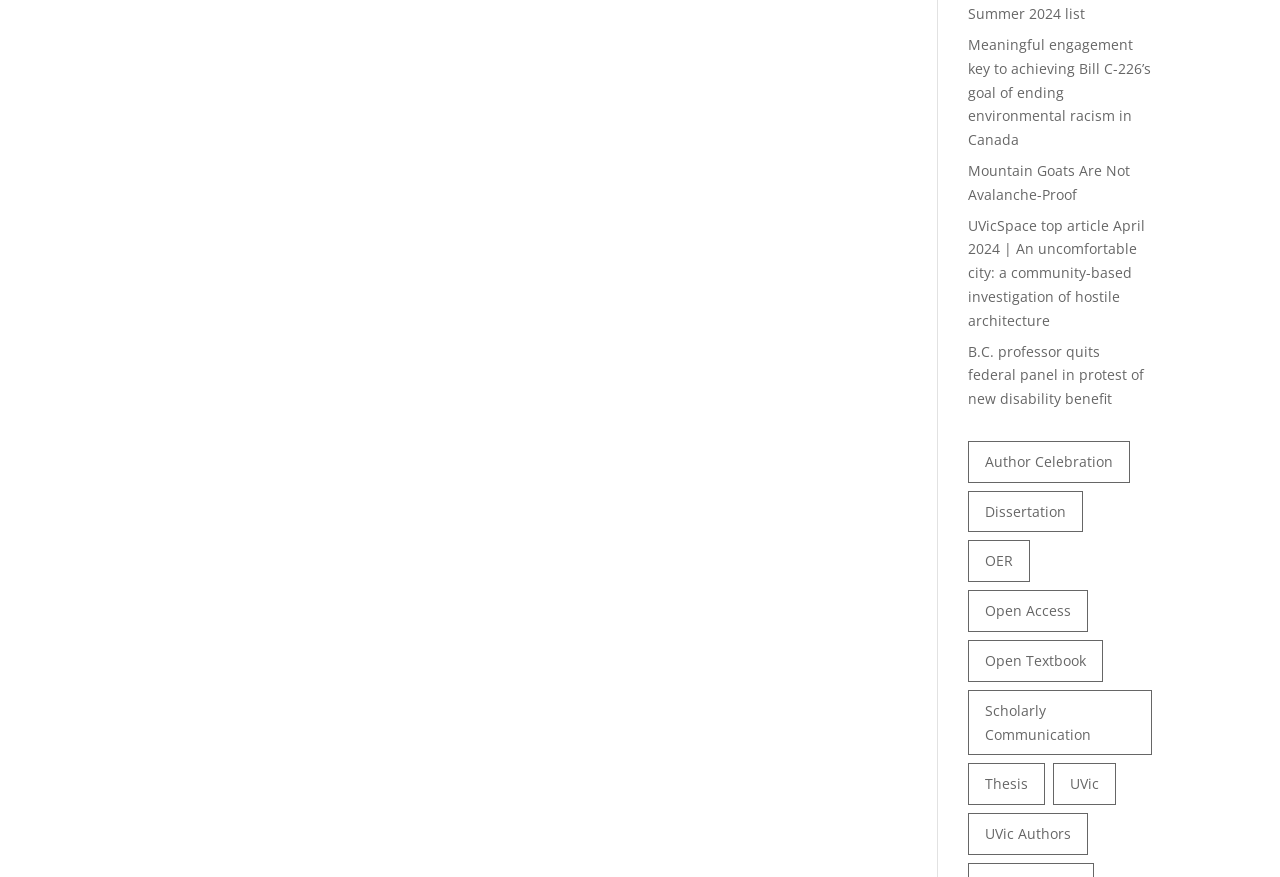Find the bounding box coordinates for the HTML element specified by: "Mountain Goats Are Not Avalanche-Proof".

[0.756, 0.183, 0.883, 0.232]